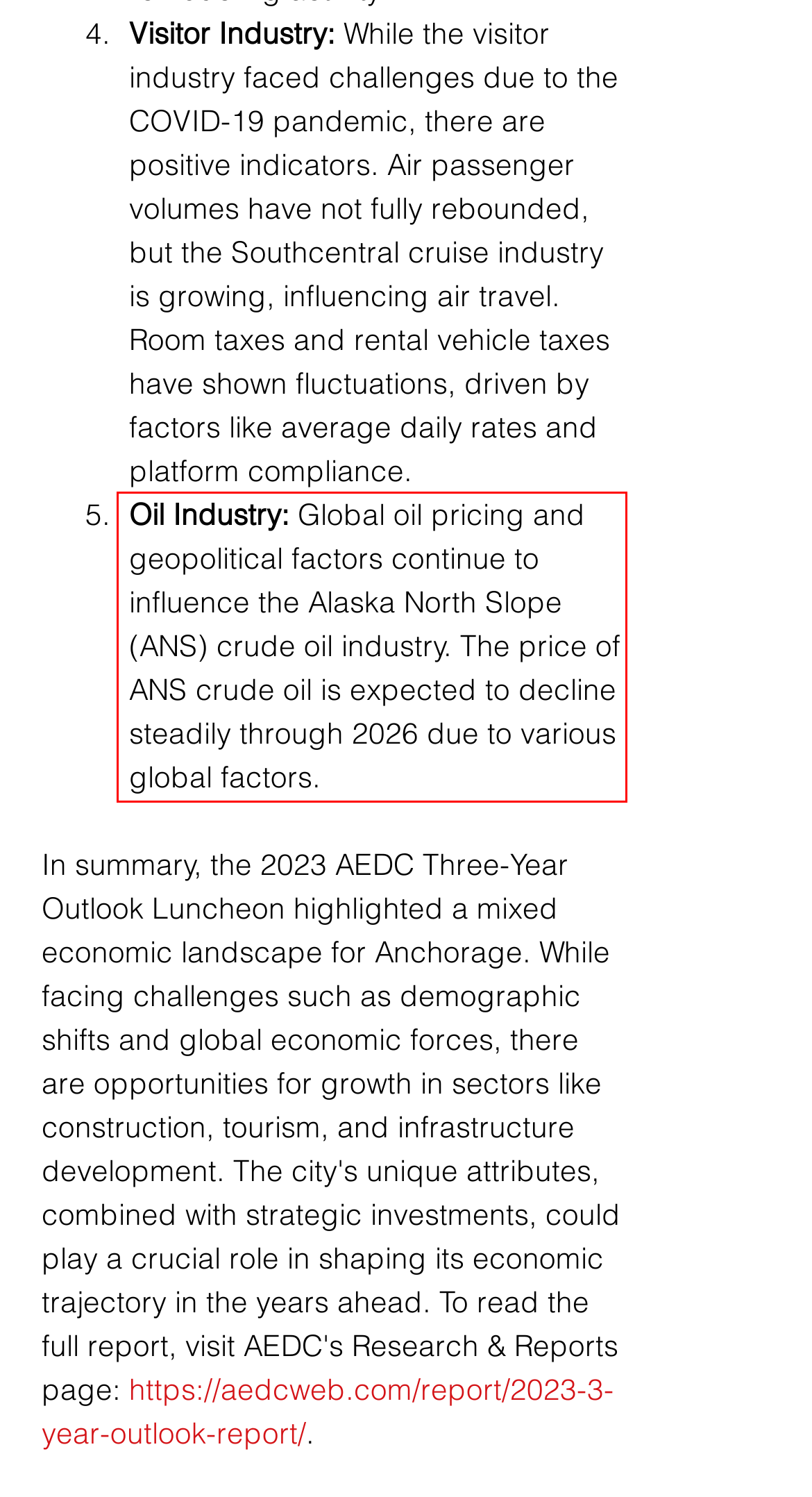You have a screenshot of a webpage, and there is a red bounding box around a UI element. Utilize OCR to extract the text within this red bounding box.

Oil Industry: Global oil pricing and geopolitical factors continue to influence the Alaska North Slope (ANS) crude oil industry. The price of ANS crude oil is expected to decline steadily through 2026 due to various global factors.